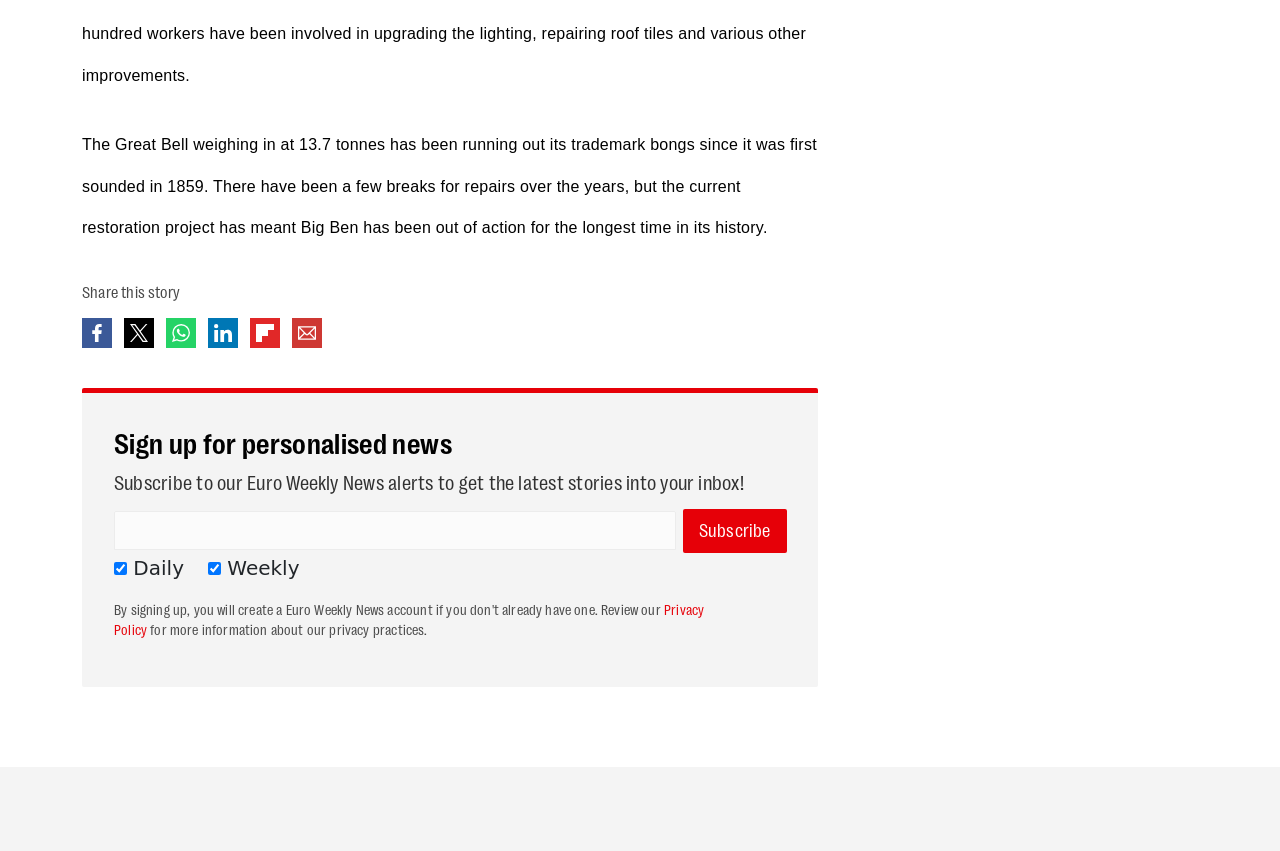What is the default frequency for receiving news alerts?
Kindly offer a detailed explanation using the data available in the image.

The checkboxes for 'Daily' and 'Weekly' are both checked by default, indicating that subscribers will receive news alerts on a daily and weekly basis.